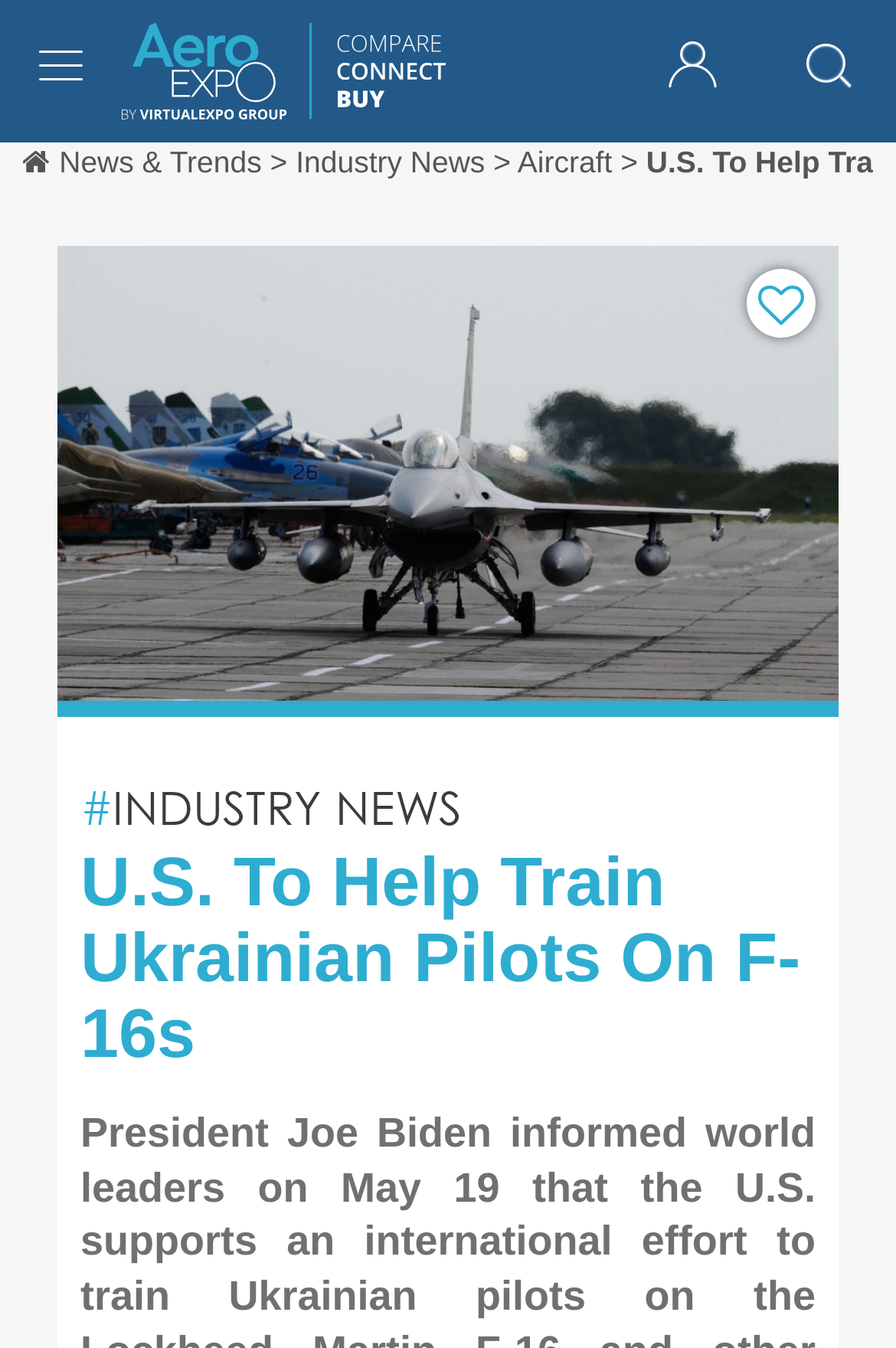What type of news is featured on this webpage?
Using the information from the image, answer the question thoroughly.

I found a link with the text 'Industry News' and another link with the text '#INDUSTRY NEWS', which suggests that the webpage features industry-related news.